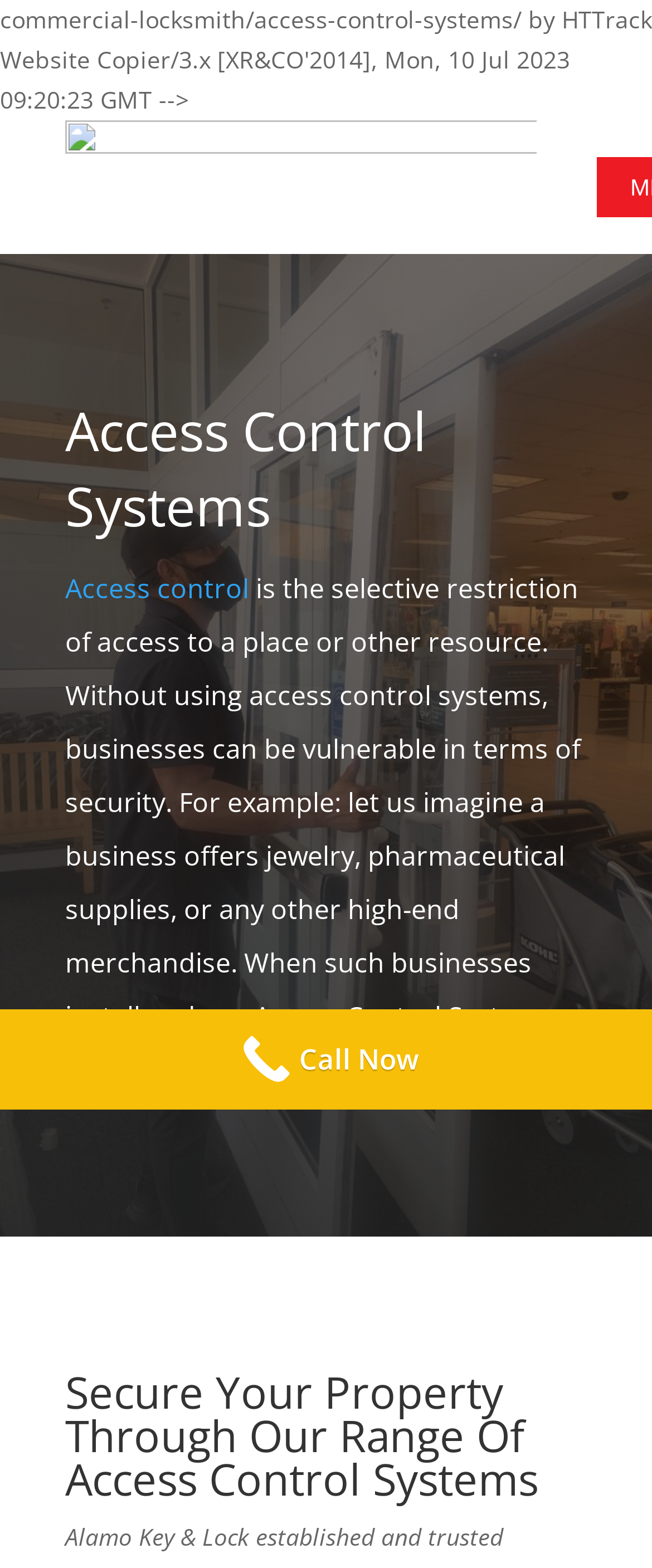What type of businesses can benefit from access control systems?
Kindly offer a detailed explanation using the data available in the image.

Based on the webpage content, businesses that offer high-end merchandise, such as jewelry and pharmaceutical supplies, can benefit from access control systems to protect their assets.